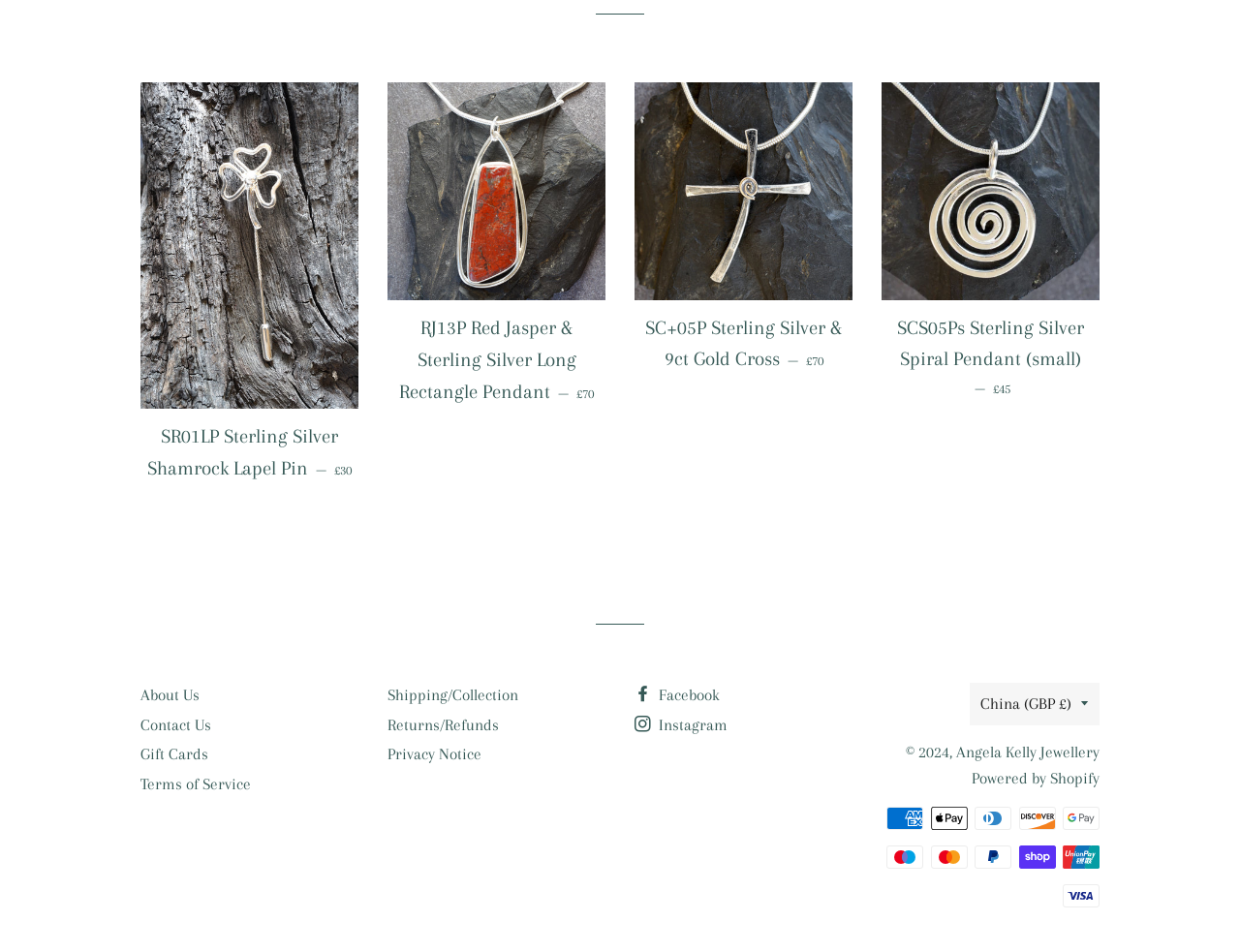Please pinpoint the bounding box coordinates for the region I should click to adhere to this instruction: "View SR01LP Sterling silver shamrock lapel pin details".

[0.113, 0.086, 0.289, 0.429]